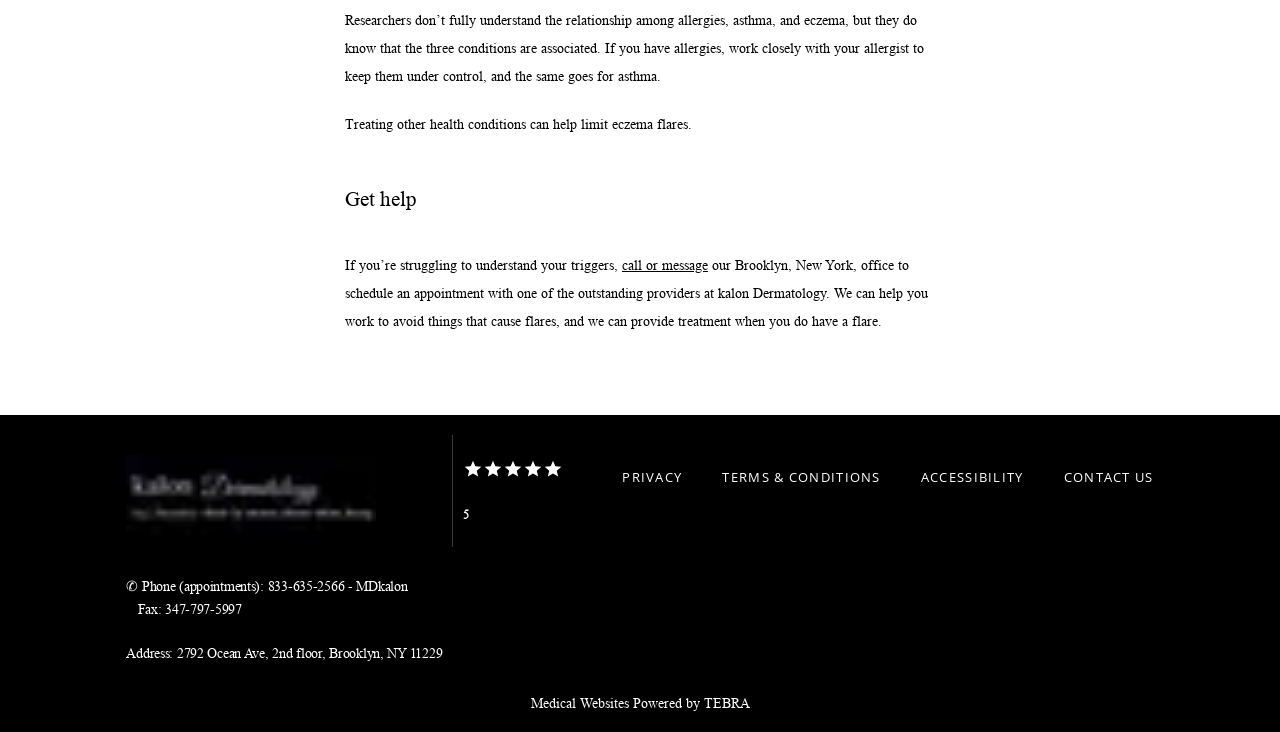What is the address of the Brooklyn office?
Give a one-word or short-phrase answer derived from the screenshot.

2792 Ocean Ave, 2nd floor, Brooklyn, NY 11229